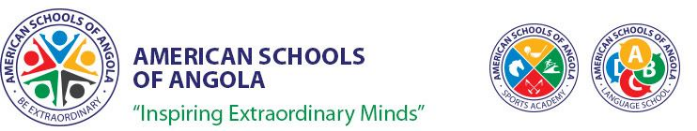Detail every visible element in the image extensively.

The image showcases the logo and branding of the American Schools of Angola, prominently featuring the school's name in bold, stylish typography. The accompanying tagline, "Inspiring Extraordinary Minds," captures the institution's mission to foster intellectual growth and creativity among its students. Positioned on either side of the main logo are smaller icons representing the different faculties within the organization: the Sports Academy and the Language School, highlighted by colorful, engaging designs. This visual identity reflects the school's commitment to providing diverse educational opportunities and enriching experiences for students in Angola.